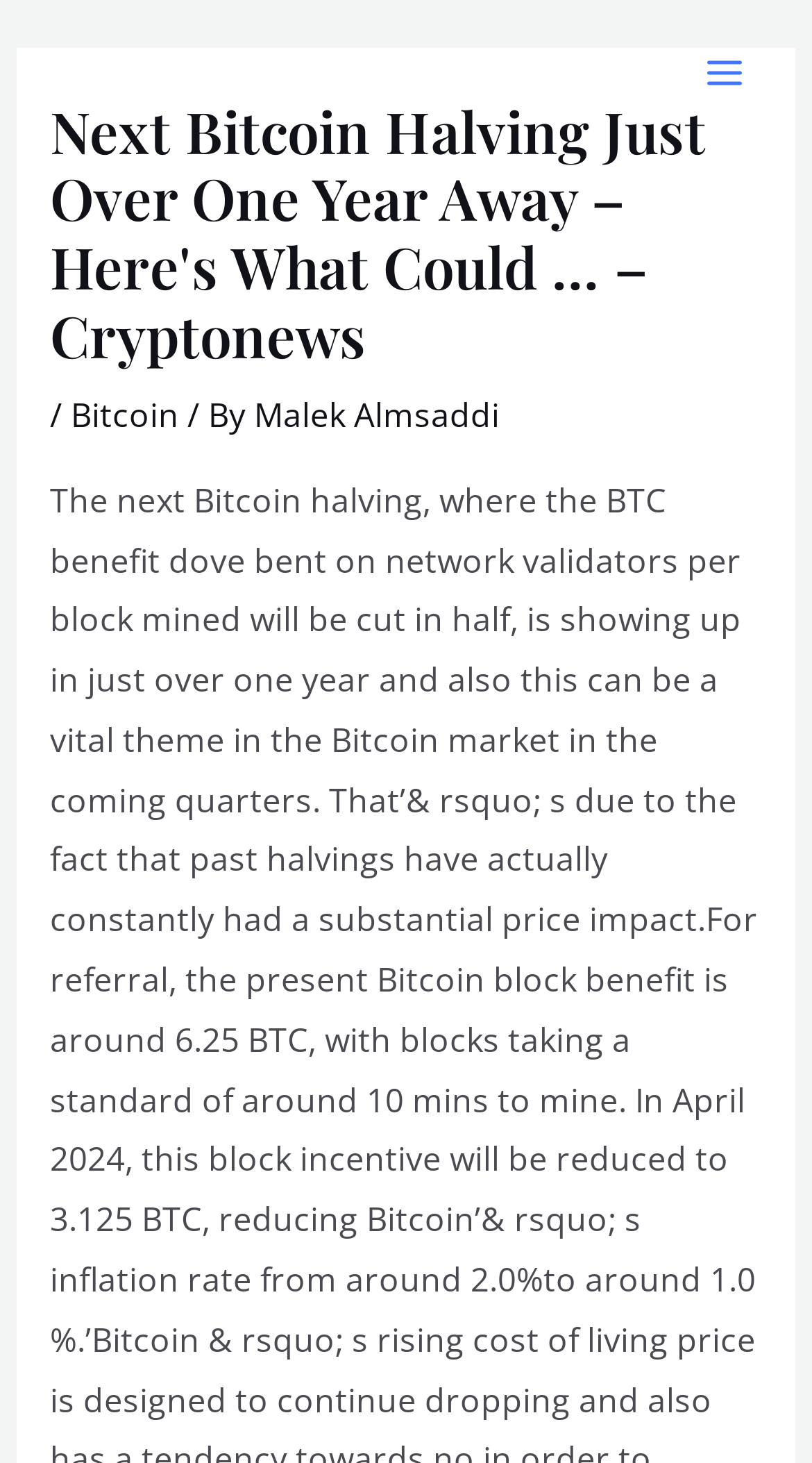Who is the author of the article?
Provide a short answer using one word or a brief phrase based on the image.

Malek Almsaddi